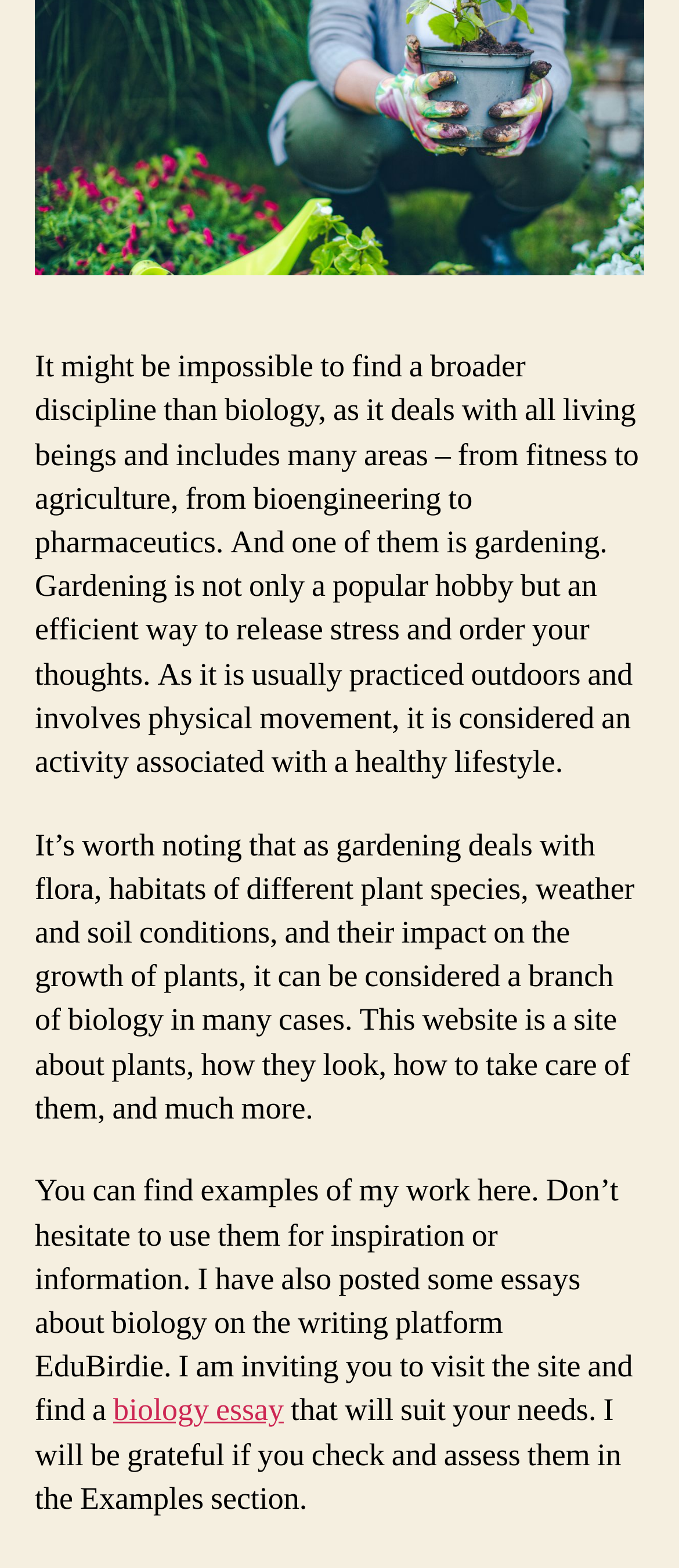Identify the bounding box for the UI element that is described as follows: "biology essay".

[0.167, 0.887, 0.418, 0.913]